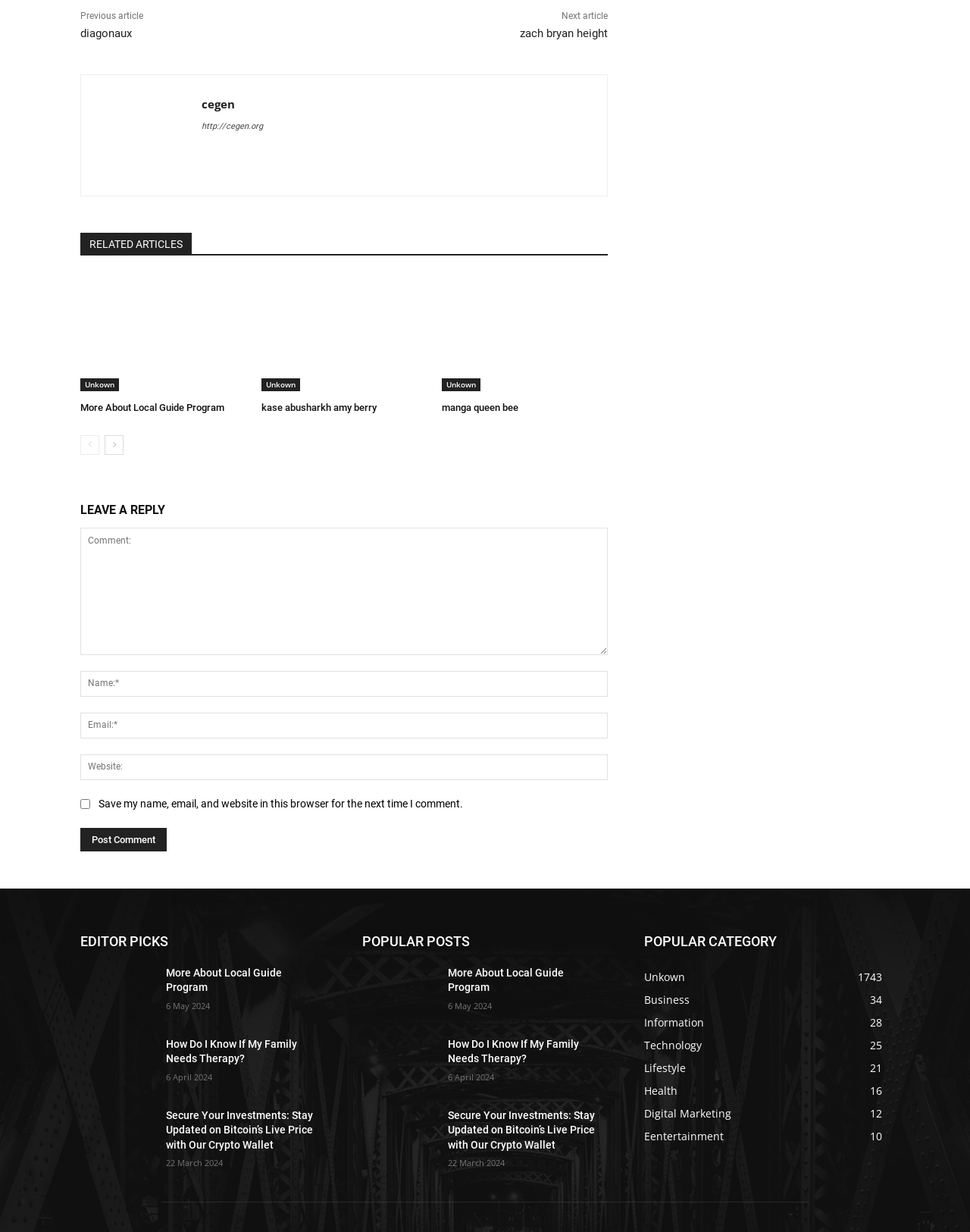What type of articles are listed under 'EDITOR PICKS'?
Please respond to the question with as much detail as possible.

The 'EDITOR PICKS' section lists various articles with different topics, including 'More About Local Guide Program', 'How Do I Know If My Family Needs Therapy?', and 'Secure Your Investments: Stay Updated on Bitcoin’s Live Price with Our Crypto Wallet'. These topics seem to be unrelated, suggesting that the editor's picks are a curated selection of articles from different categories.